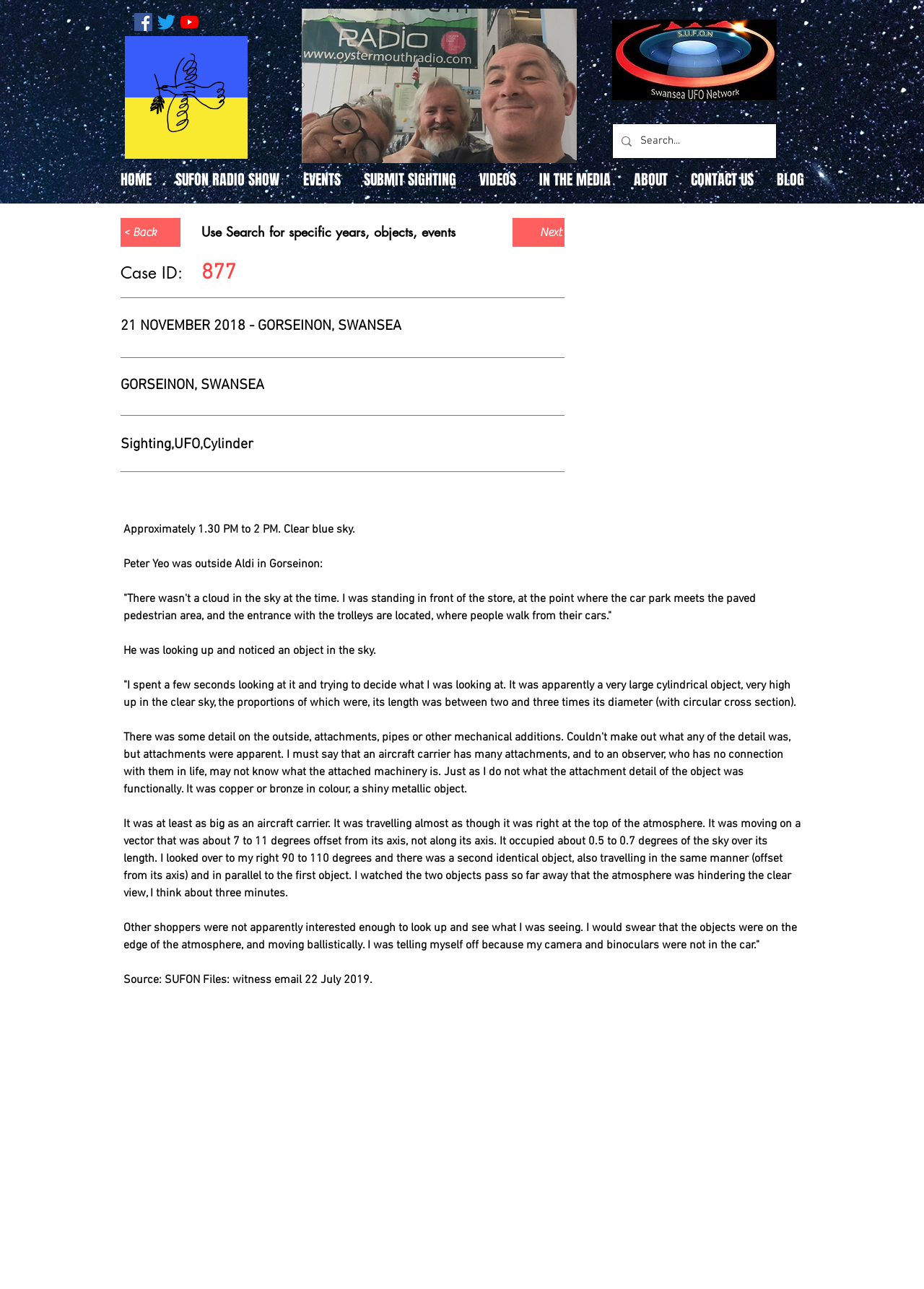What was the weather like during the UFO sighting?
Please respond to the question with as much detail as possible.

I found the weather condition by reading the text 'Approximately 1.30 PM to 2 PM. Clear blue sky.' which is located in the middle of the webpage.